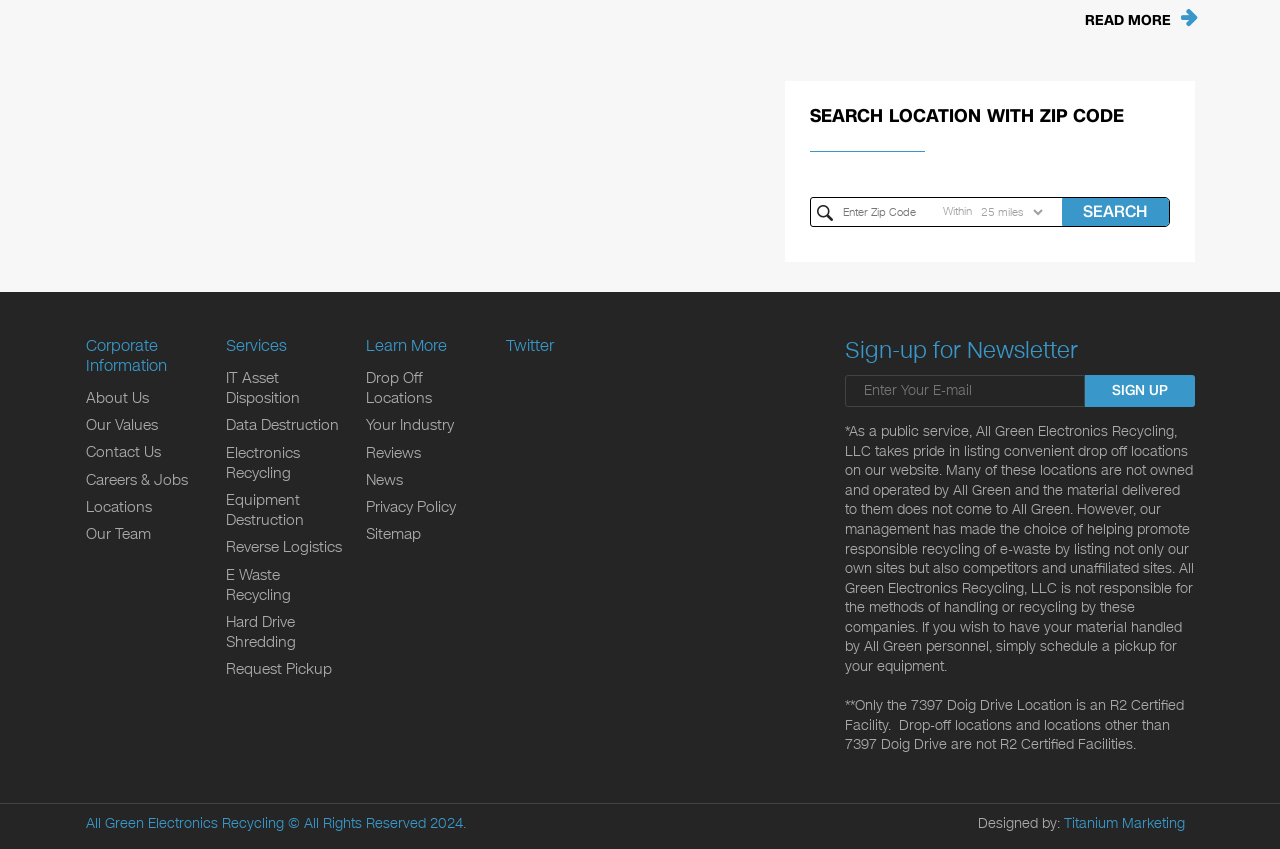Identify the bounding box for the described UI element: "Reverse Logistics".

[0.176, 0.632, 0.267, 0.658]